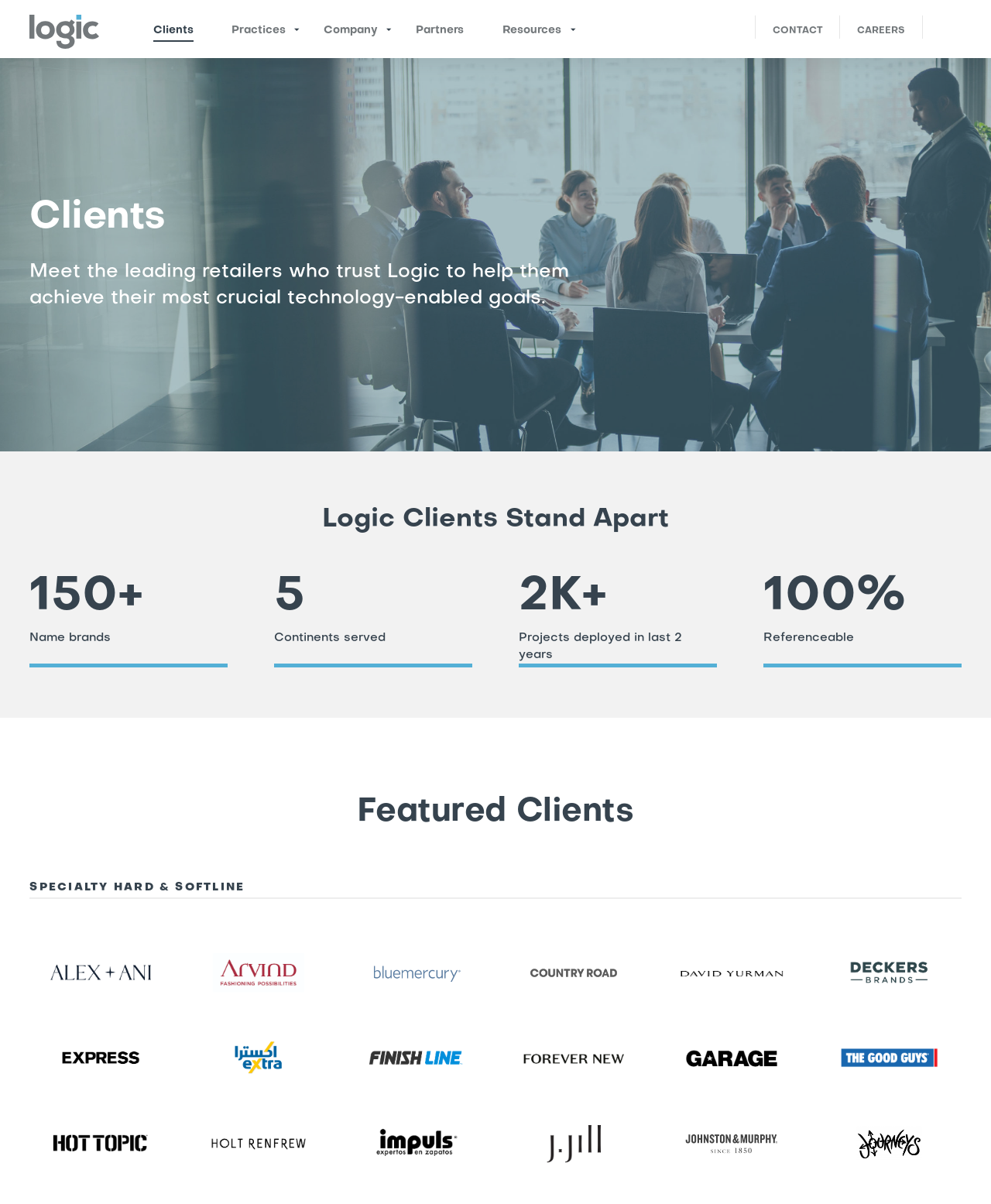Please provide the bounding box coordinates for the element that needs to be clicked to perform the following instruction: "Go to the 'CONTACT' page". The coordinates should be given as four float numbers between 0 and 1, i.e., [left, top, right, bottom].

[0.771, 0.013, 0.839, 0.039]